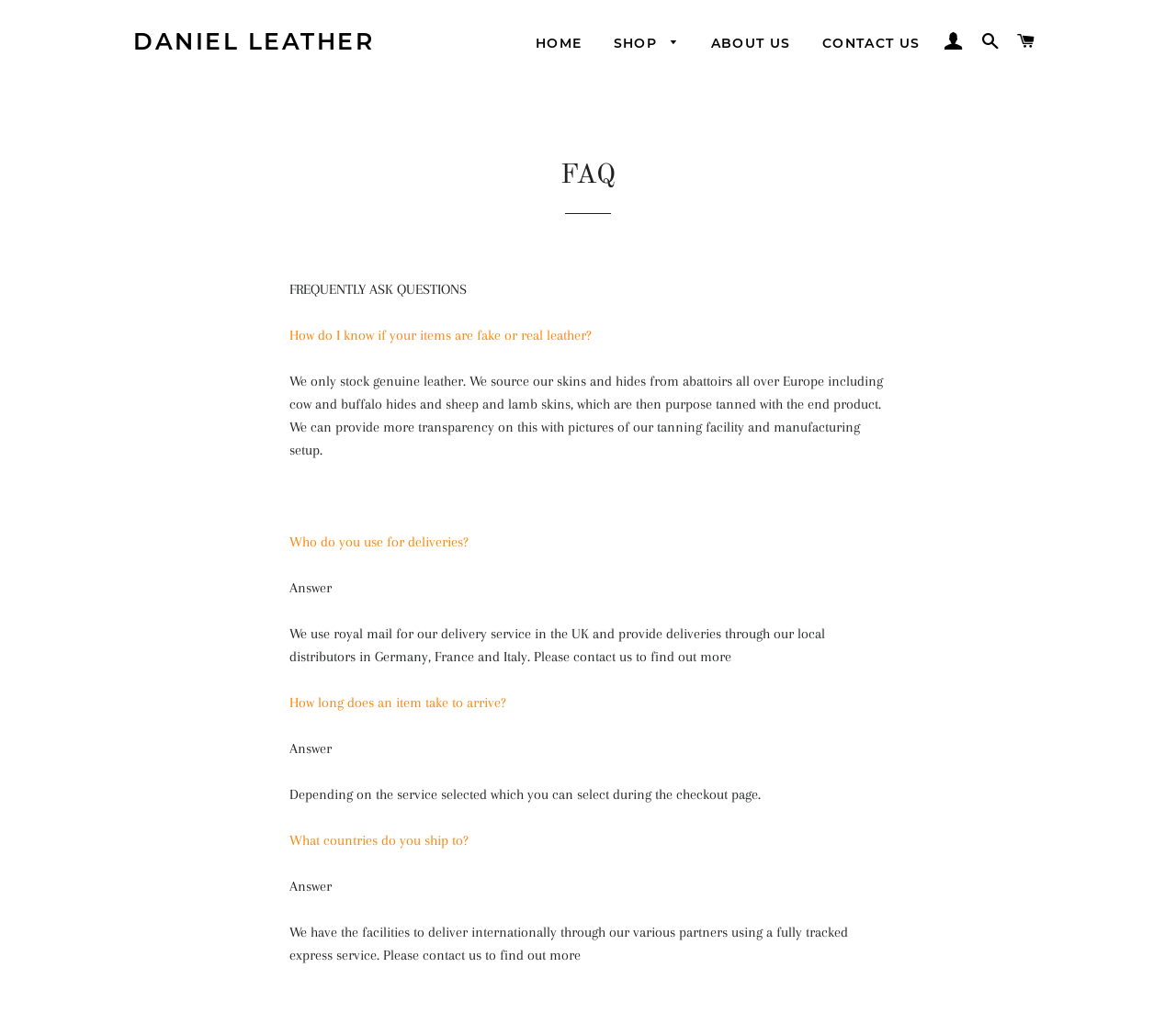Identify the bounding box coordinates of the clickable region required to complete the instruction: "Click on the 'SHOP' link". The coordinates should be given as four float numbers within the range of 0 and 1, i.e., [left, top, right, bottom].

[0.51, 0.02, 0.589, 0.066]